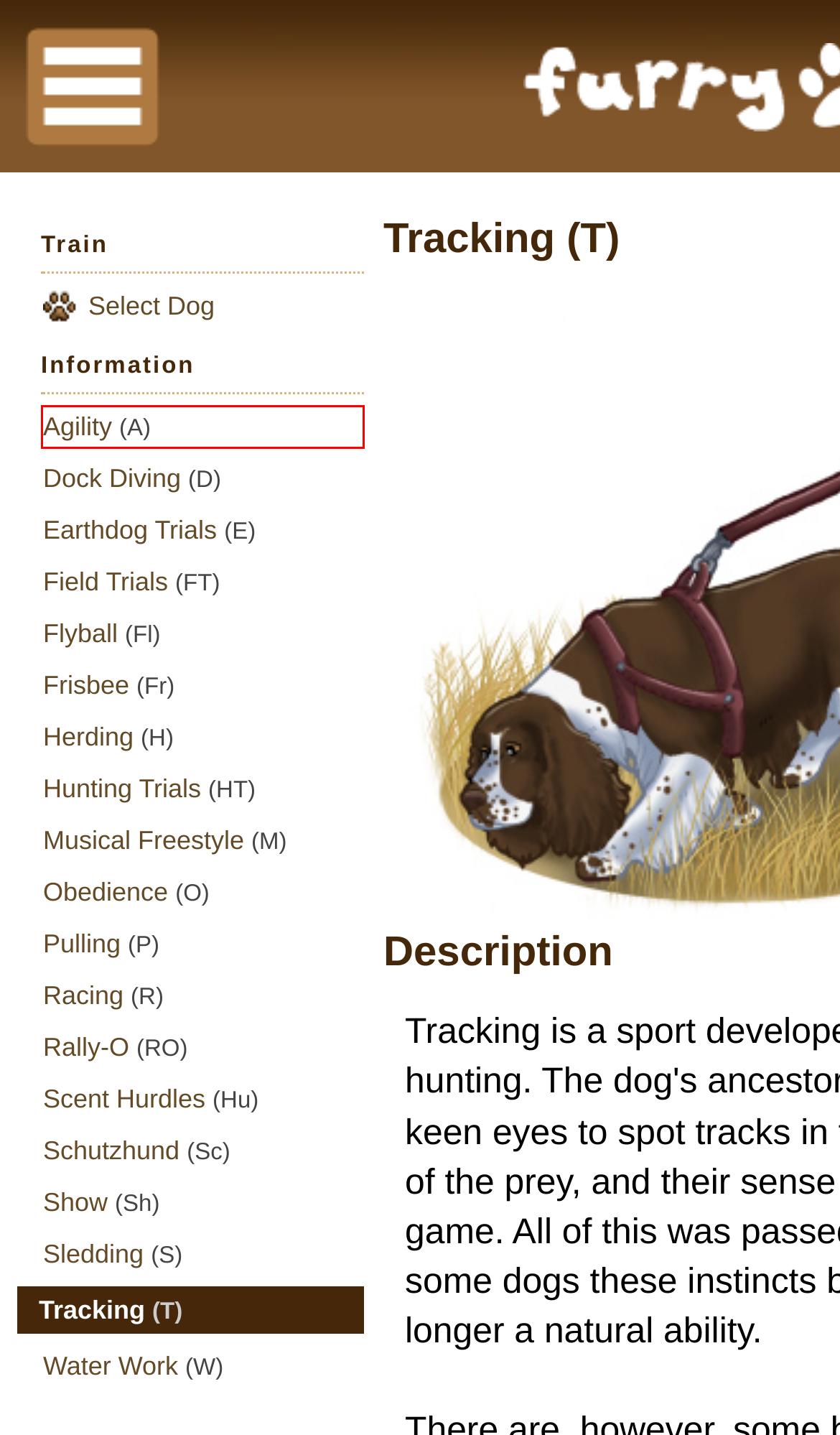Analyze the screenshot of a webpage that features a red rectangle bounding box. Pick the webpage description that best matches the new webpage you would see after clicking on the element within the red bounding box. Here are the candidates:
A. Furry Paws // Sport Information - Pulling
B. Furry Paws // Sport Information - Frisbee
C. Furry Paws // Sport Information - Schutzhund
D. Furry Paws // Sport Information - Agility
E. Furry Paws // Sport Information - Water Work
F. Furry Paws // Sport Information - Show
G. Furry Paws // Sport Information - Earthdog Trials
H. Furry Paws // Sport Information - Dock Diving

D